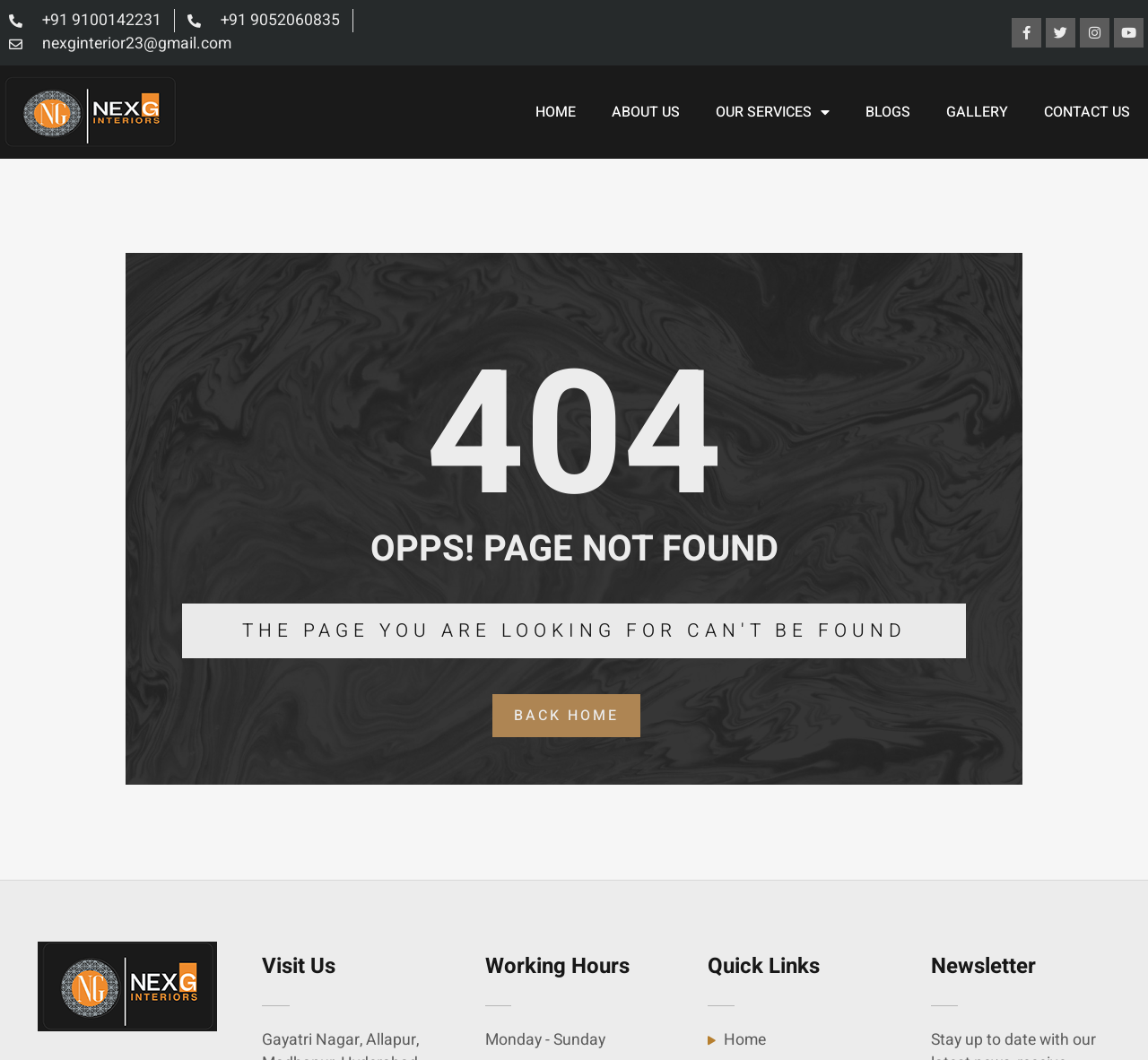How many columns are there in the footer section?
Please give a well-detailed answer to the question.

I looked at the footer section of the webpage and found three columns, which are Visit Us, Working Hours, and Quick Links.